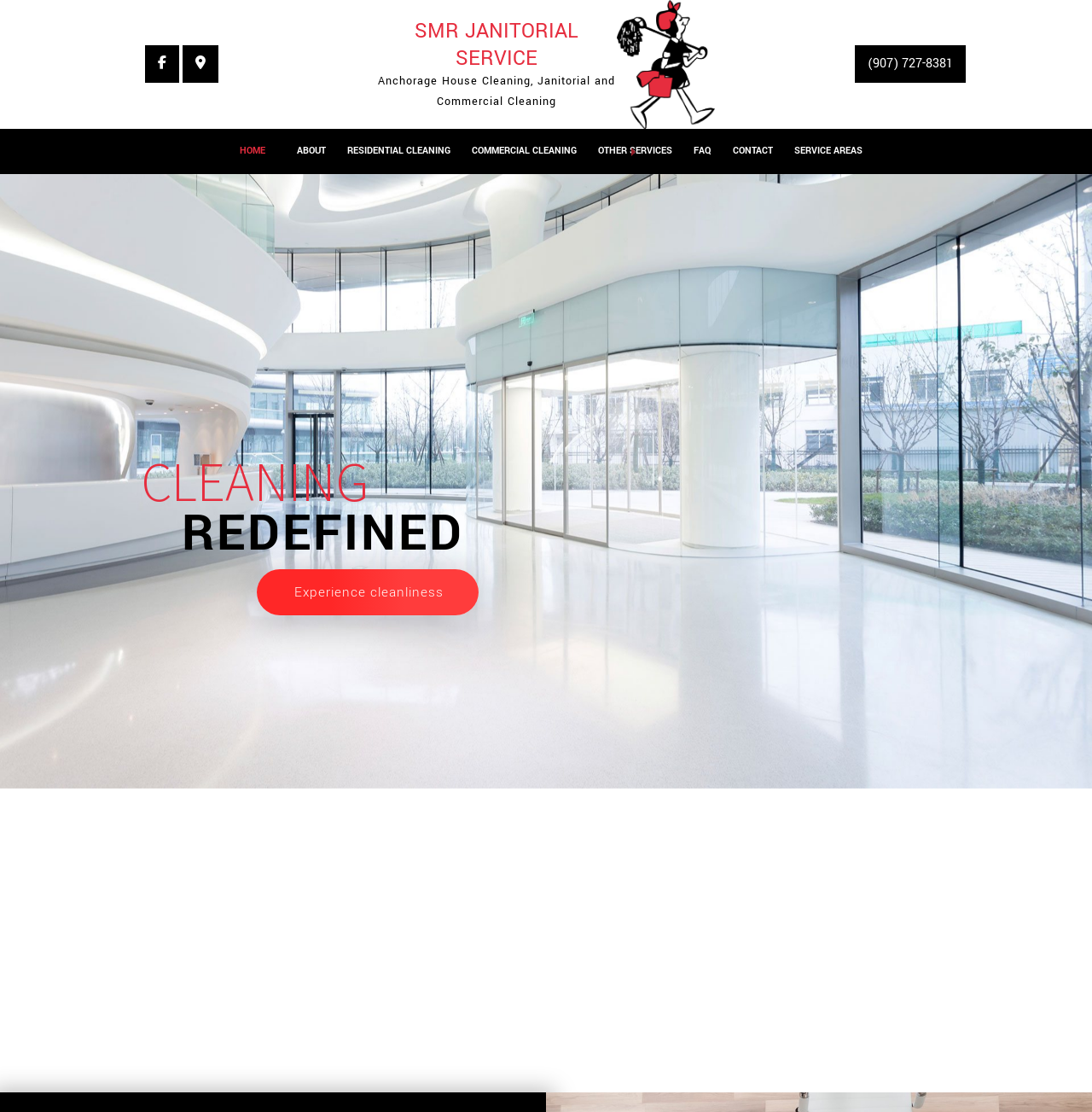Please provide the bounding box coordinates for the element that needs to be clicked to perform the following instruction: "Call the phone number for inquiry". The coordinates should be given as four float numbers between 0 and 1, i.e., [left, top, right, bottom].

[0.783, 0.041, 0.884, 0.075]